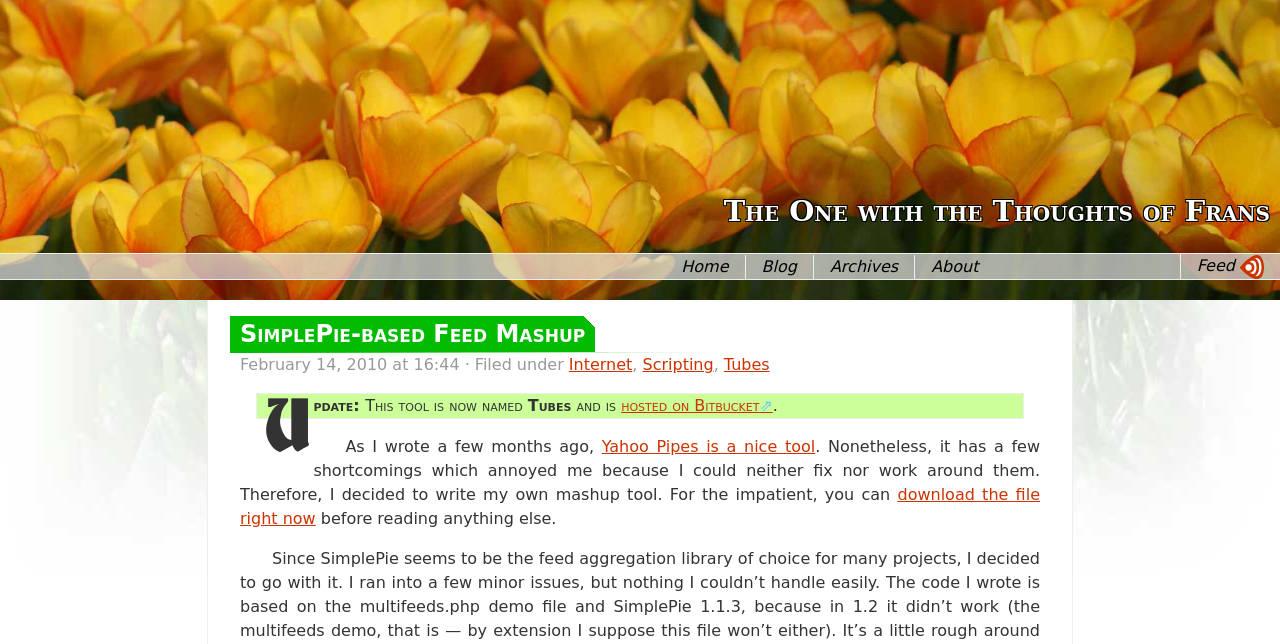Identify the bounding box for the element characterized by the following description: "Internet".

[0.444, 0.551, 0.494, 0.581]